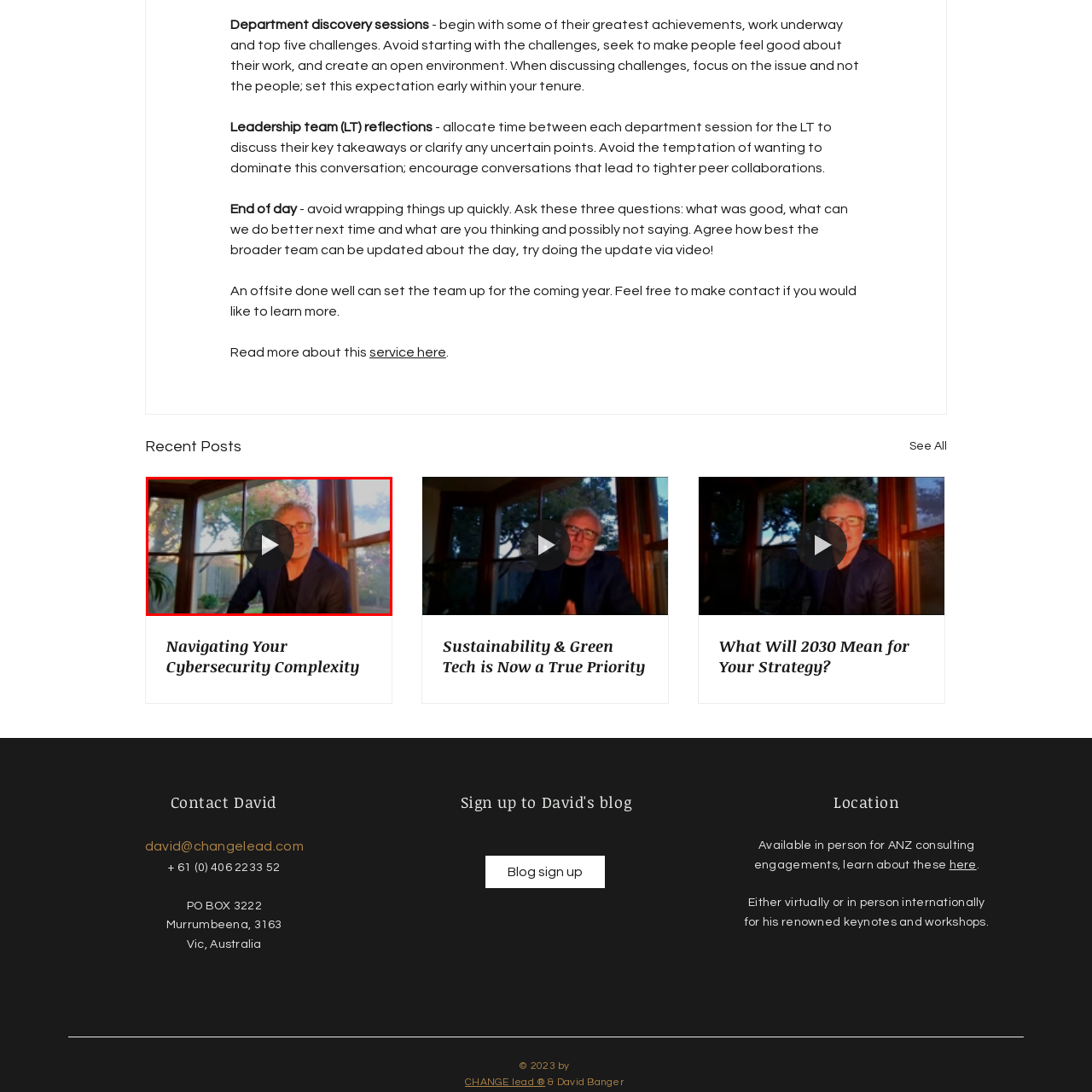What is the atmosphere of the indoor space?
Analyze the visual elements found in the red bounding box and provide a detailed answer to the question, using the information depicted in the image.

The atmosphere of the indoor space appears warm and inviting, which is suggested by the natural light streaming in through the large windows. The caption specifically mentions that the atmosphere is warm and inviting, which implies a cozy and comfortable environment.